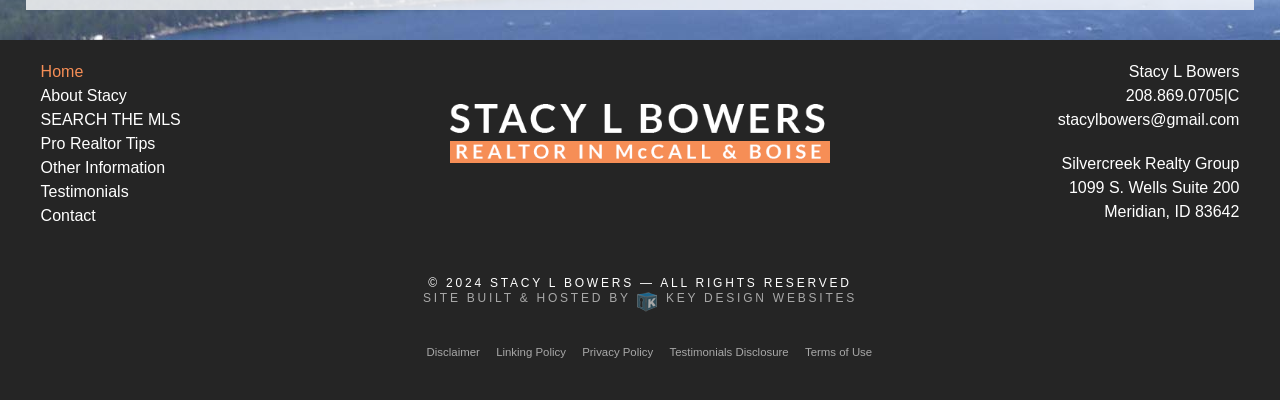Find the bounding box coordinates for the area you need to click to carry out the instruction: "visit Silvercreek Realty Group". The coordinates should be four float numbers between 0 and 1, indicated as [left, top, right, bottom].

[0.829, 0.388, 0.968, 0.431]